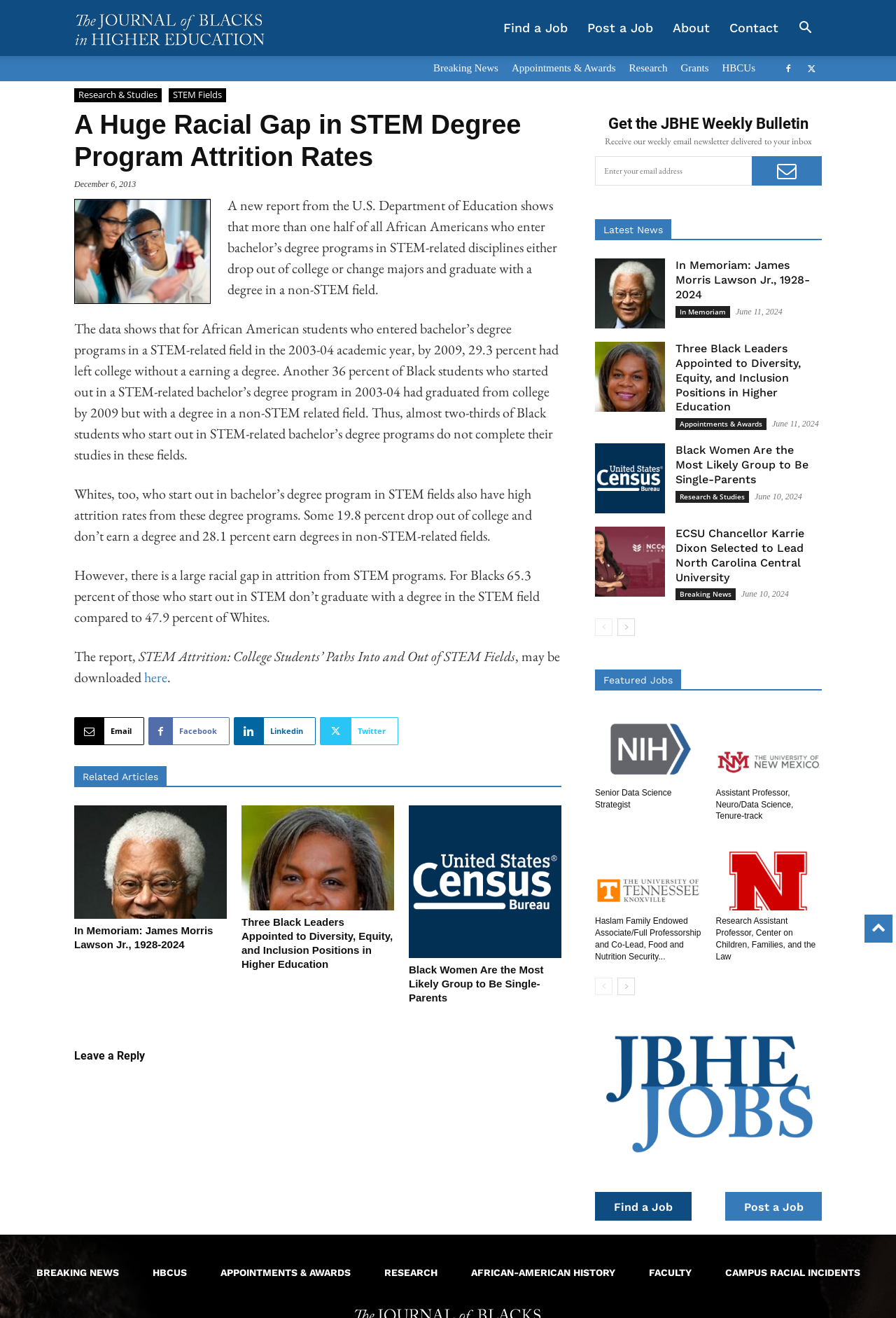Point out the bounding box coordinates of the section to click in order to follow this instruction: "Navigate to About us".

None